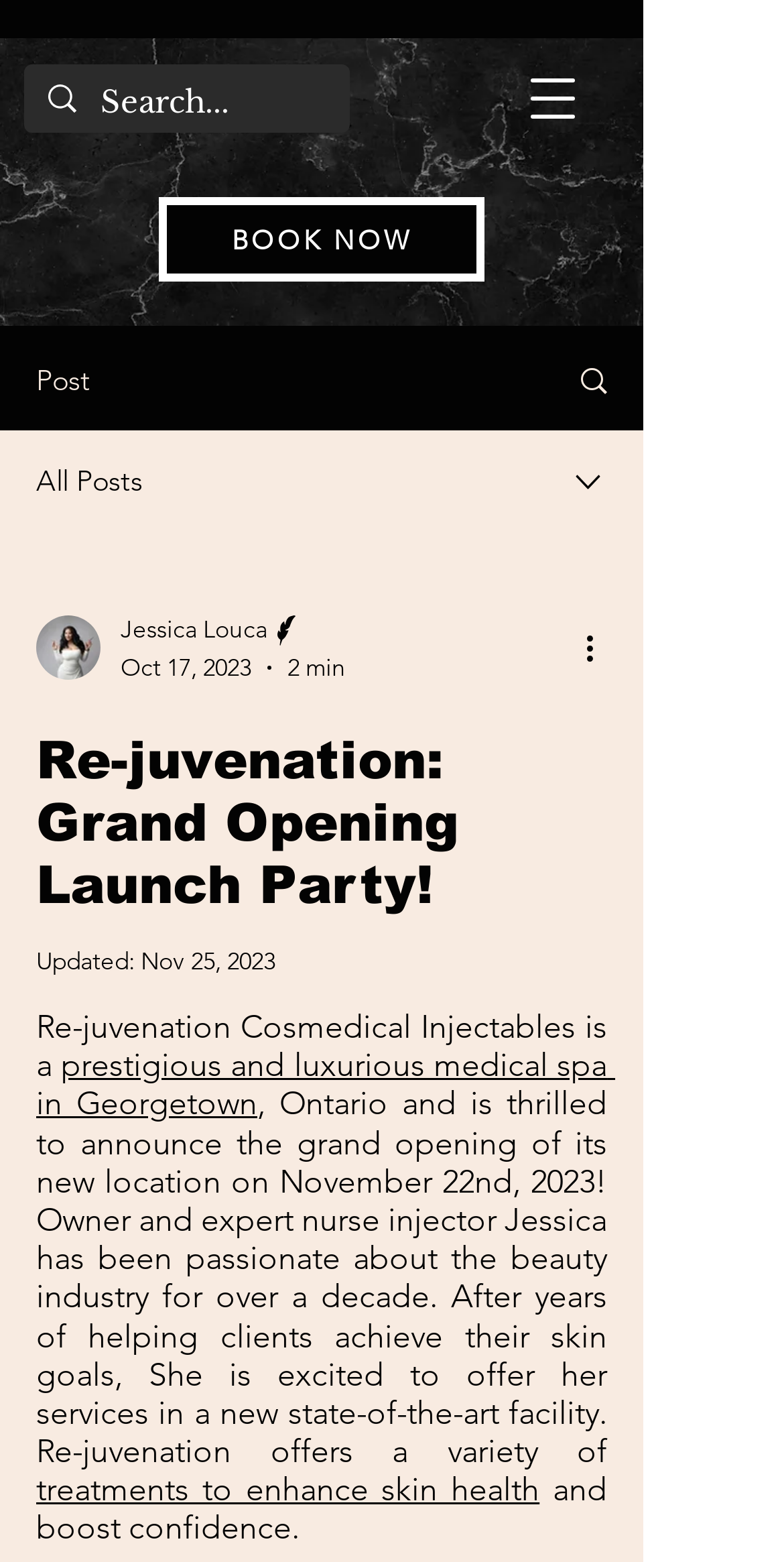Offer an extensive depiction of the webpage and its key elements.

The webpage appears to be an announcement for the grand opening of Re-juvenation, a luxurious medical spa in Georgetown, Ontario. At the top of the page, there is a black marble patterned texture background image. Above this image, there is a search bar with a magnifying glass icon and a "Search..." placeholder text.

To the right of the search bar, there is a prominent "BOOK NOW" link. Below the search bar, there is a navigation menu button labeled "Open navigation menu" which, when clicked, reveals a menu with options like "Post" and "All Posts".

On the left side of the page, there is a section dedicated to a blog post. The post is titled "Re-juvenation: Grand Opening Launch Party!" and has an updated date of November 25, 2023. The post's content describes Re-juvenation as a prestigious and luxurious medical spa in Georgetown, announcing its grand opening on November 22nd, 2023. The post also introduces the owner and expert nurse injector, Jessica, who has been passionate about the beauty industry for over a decade and is excited to offer her services in a new state-of-the-art facility.

The post mentions that Re-juvenation offers a variety of treatments to enhance skin health and boost confidence. There are also images of Jessica, the writer, and a "More actions" button with an icon. At the bottom of the page, there is a combobox with a writer's picture and options to select.

Overall, the webpage is promoting the grand opening of Re-juvenation and inviting visitors to book an appointment or learn more about the medical spa's services.